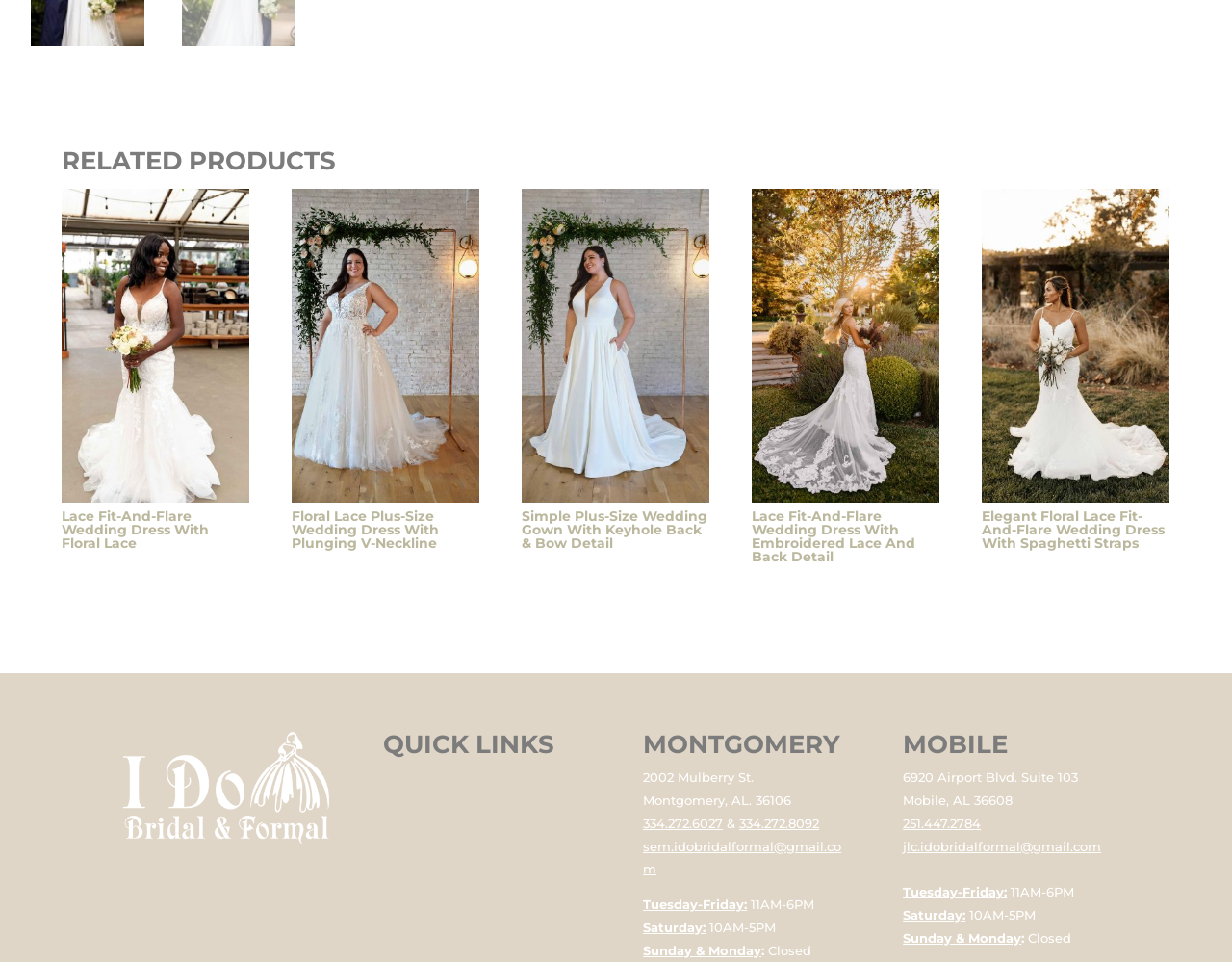Provide a one-word or one-phrase answer to the question:
What are the hours of operation for the Montgomery store on Saturday?

10AM-5PM